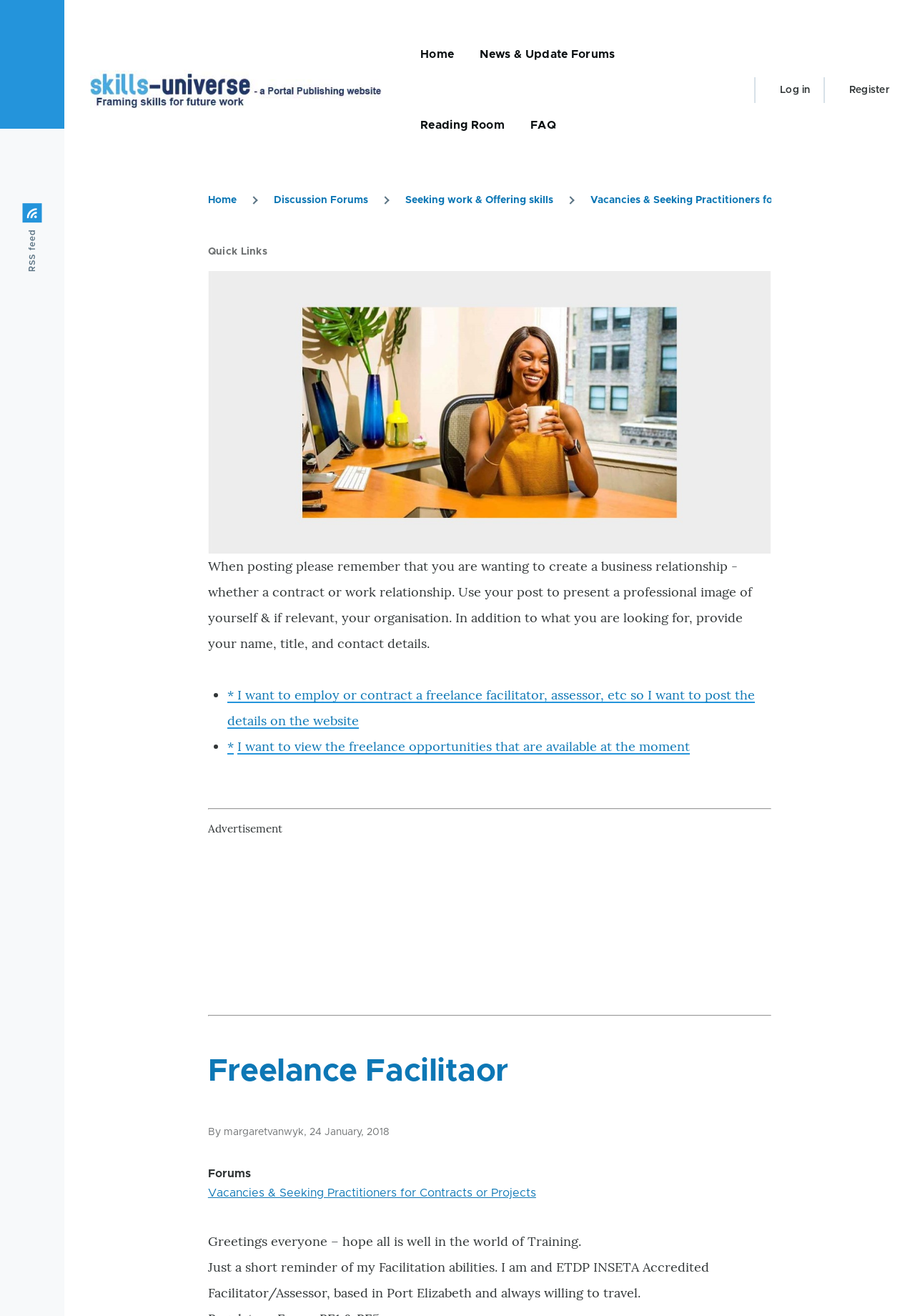Provide a one-word or brief phrase answer to the question:
What is the main navigation menu?

Home, News & Update Forums, Reading Room, FAQ